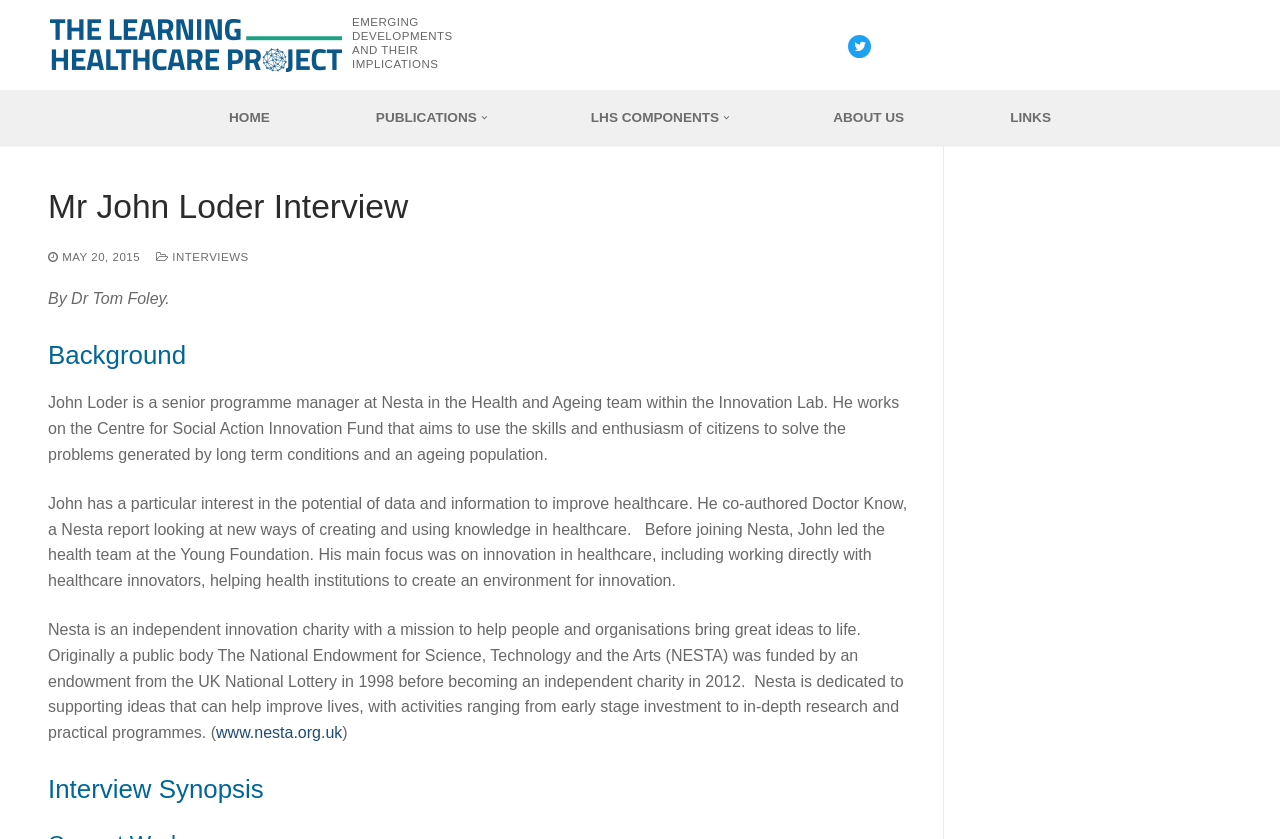When was the interview with John Loder published?
Based on the image, answer the question in a detailed manner.

The webpage shows a link with the text 'MAY 20, 2015', which indicates the publication date of the interview with John Loder.